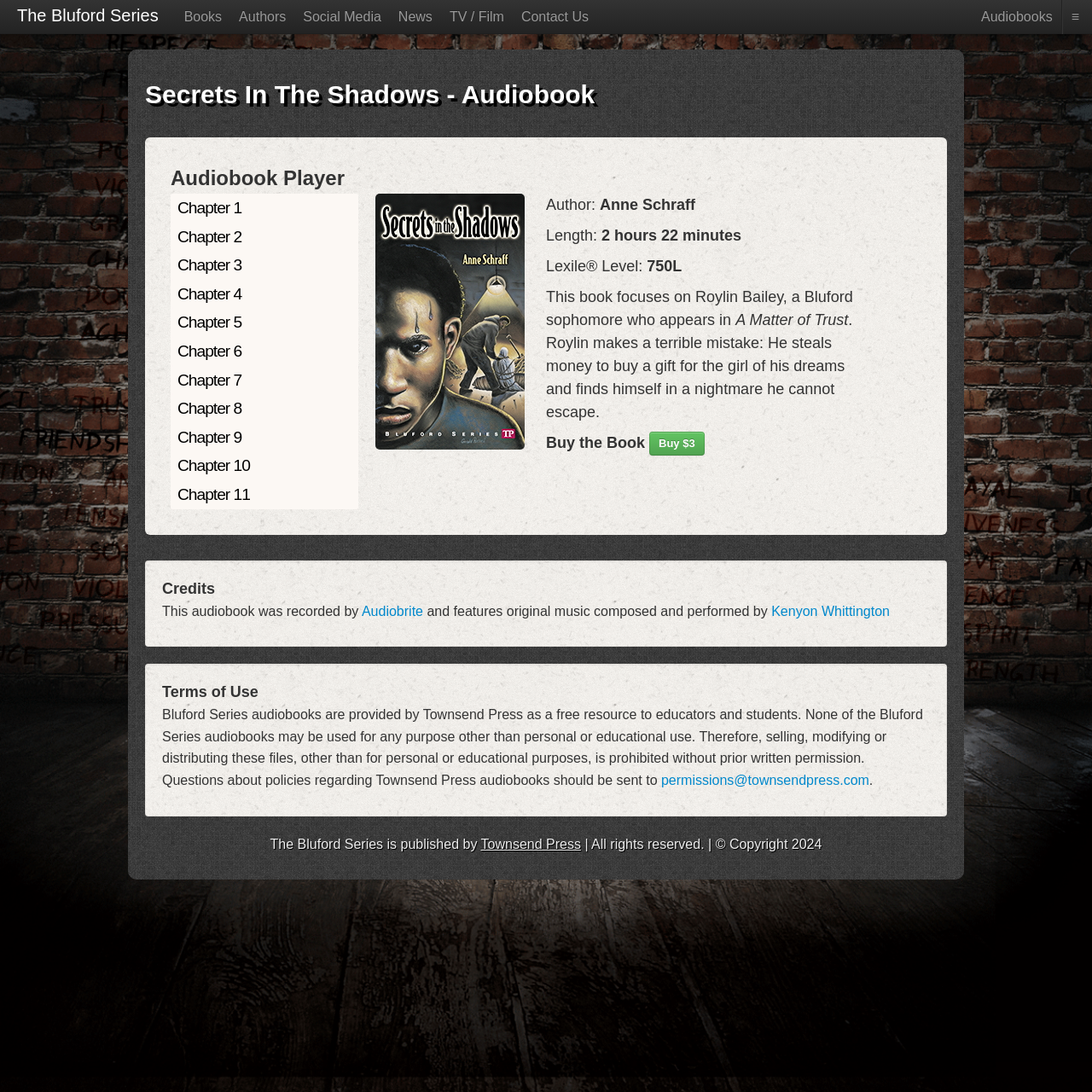Kindly provide the bounding box coordinates of the section you need to click on to fulfill the given instruction: "Visit Audiobrite website".

[0.331, 0.553, 0.387, 0.566]